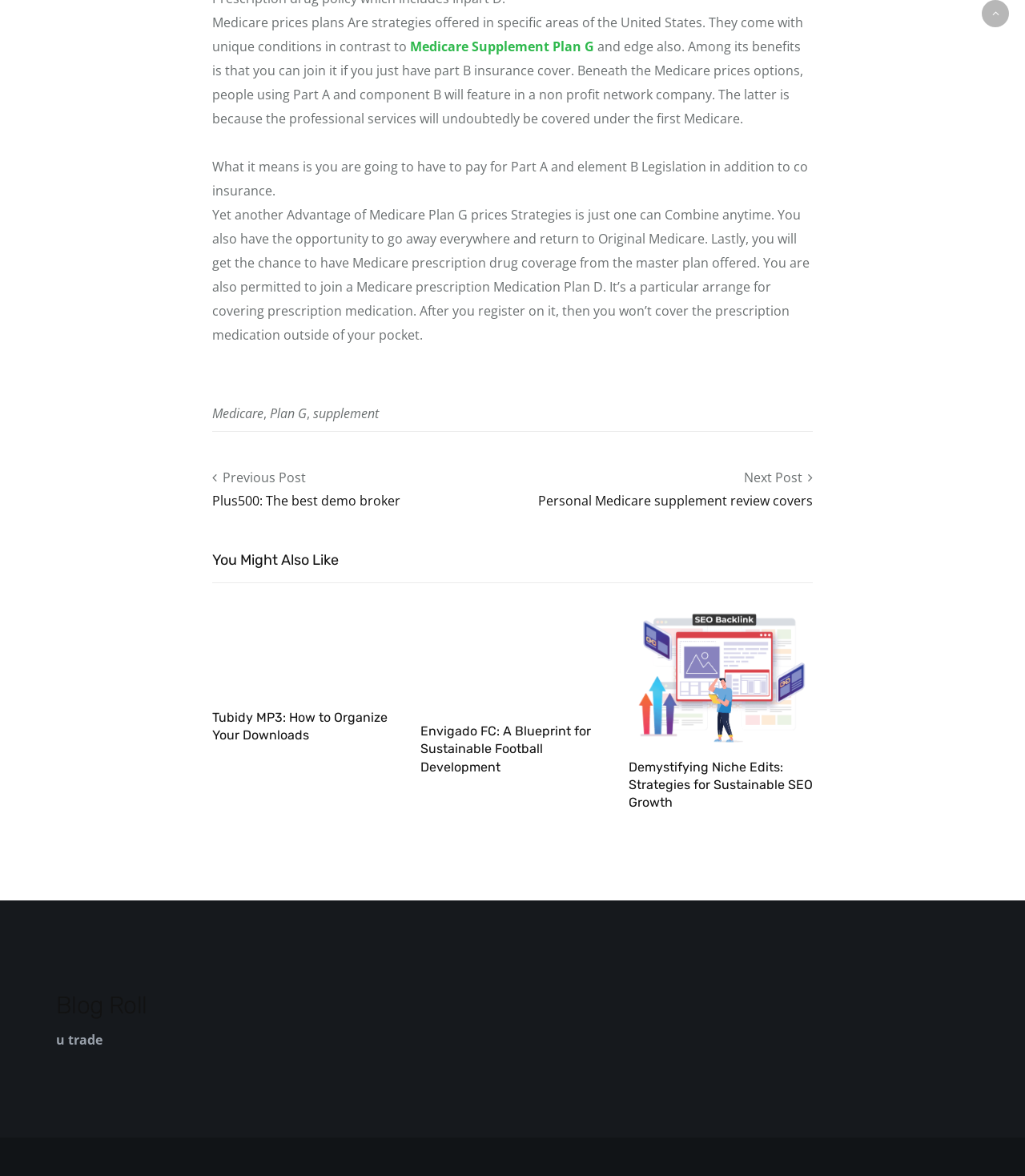Please indicate the bounding box coordinates for the clickable area to complete the following task: "Read more about Medicare". The coordinates should be specified as four float numbers between 0 and 1, i.e., [left, top, right, bottom].

[0.207, 0.344, 0.257, 0.359]